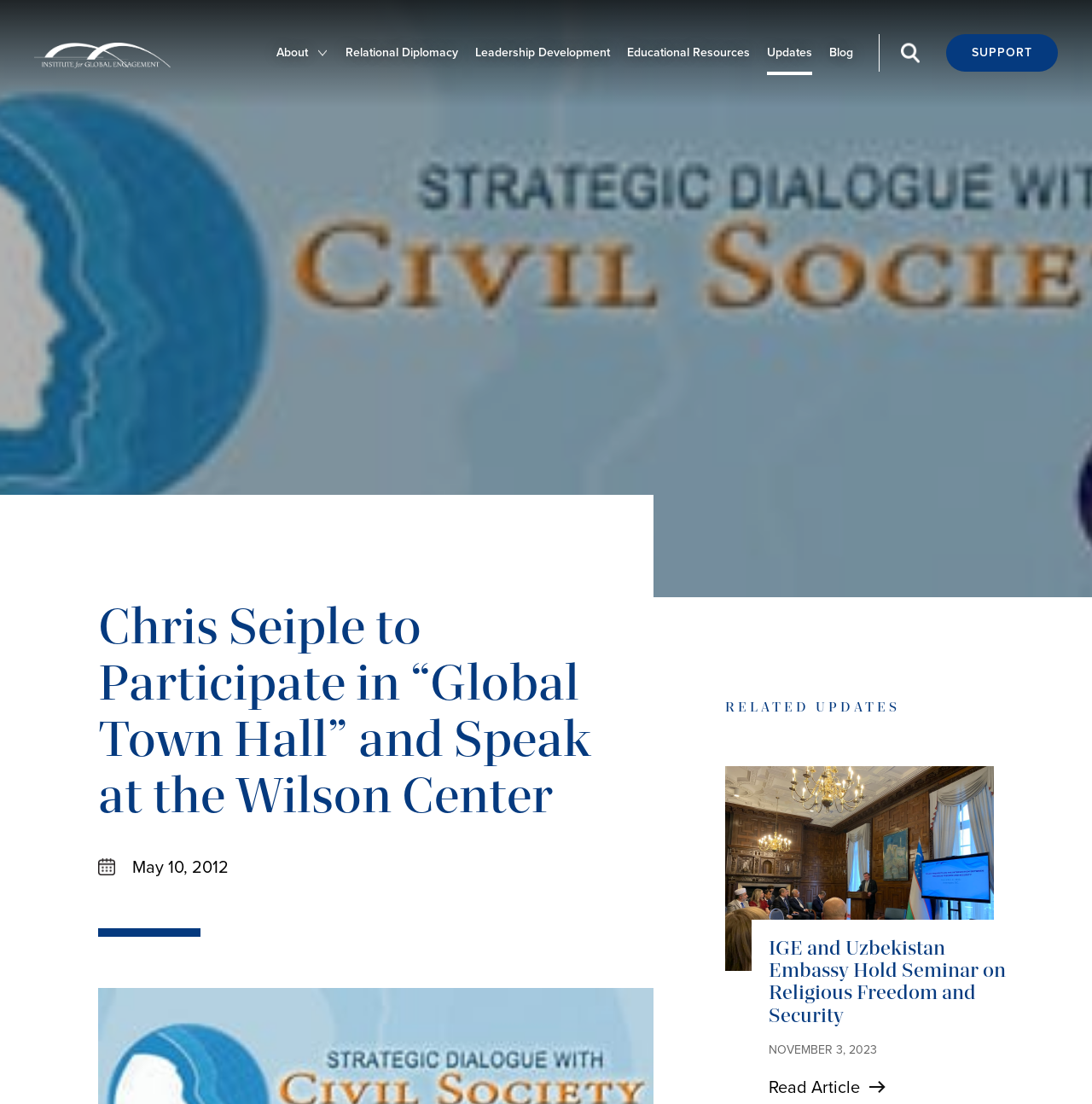Please identify the bounding box coordinates of the element's region that should be clicked to execute the following instruction: "Search for a book". The bounding box coordinates must be four float numbers between 0 and 1, i.e., [left, top, right, bottom].

None